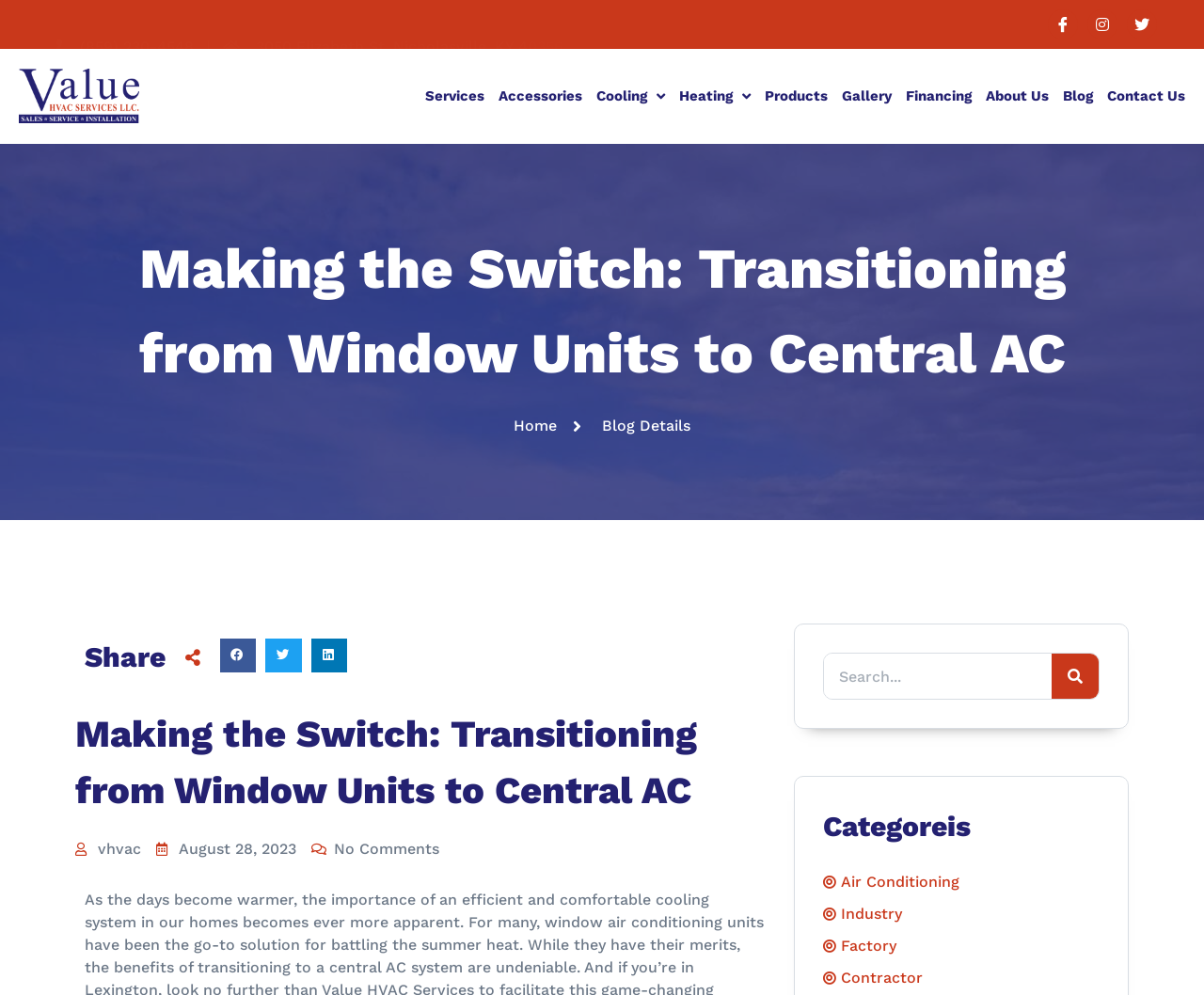What is the company's address?
Please interpret the details in the image and answer the question thoroughly.

I found the company's address by looking at the top section of the webpage, where the company's contact information is displayed. The address is listed as '3050 Elizabeth St, Nicholasville, KY 40356'.